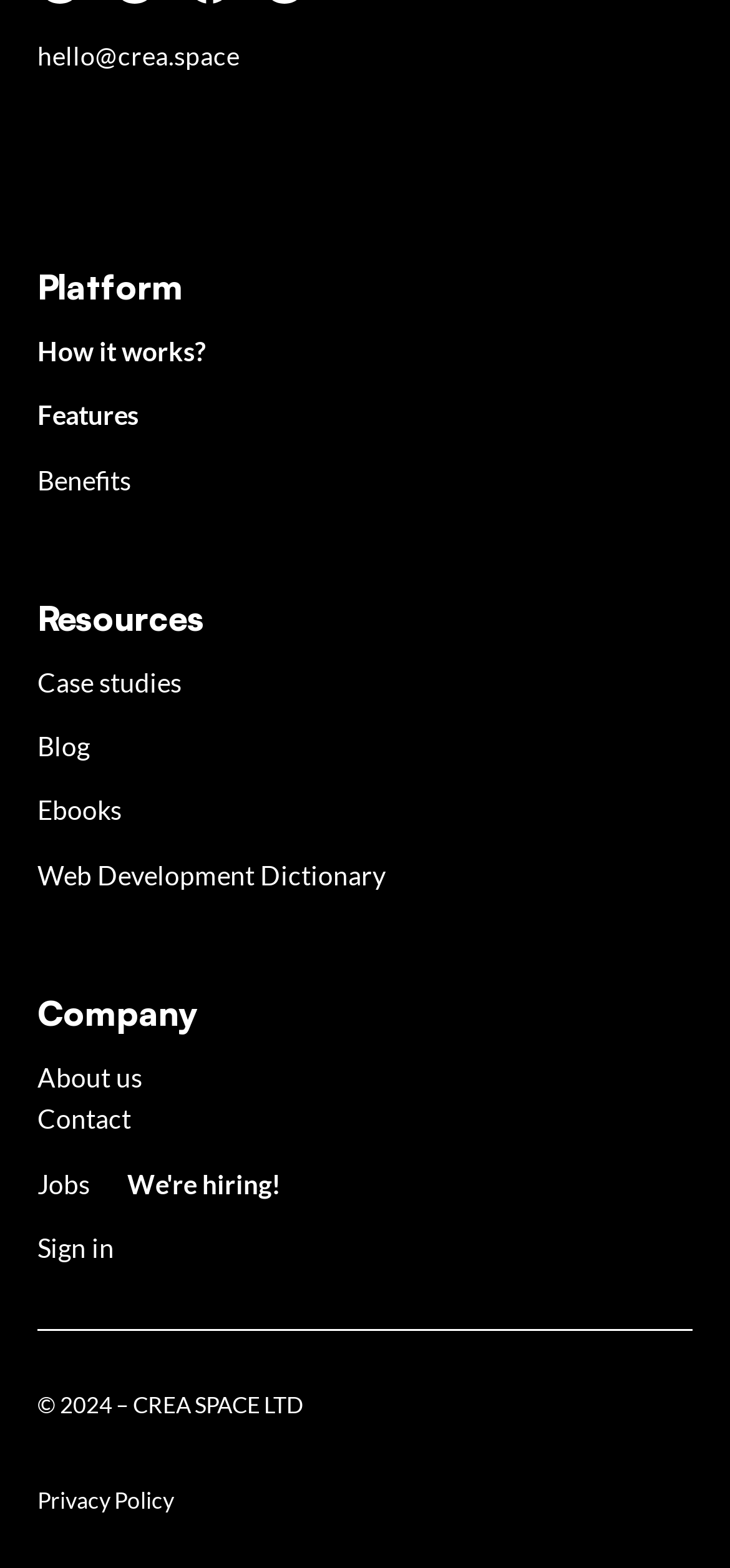Provide the bounding box coordinates for the UI element described in this sentence: "Blog". The coordinates should be four float values between 0 and 1, i.e., [left, top, right, bottom].

[0.051, 0.463, 0.123, 0.49]